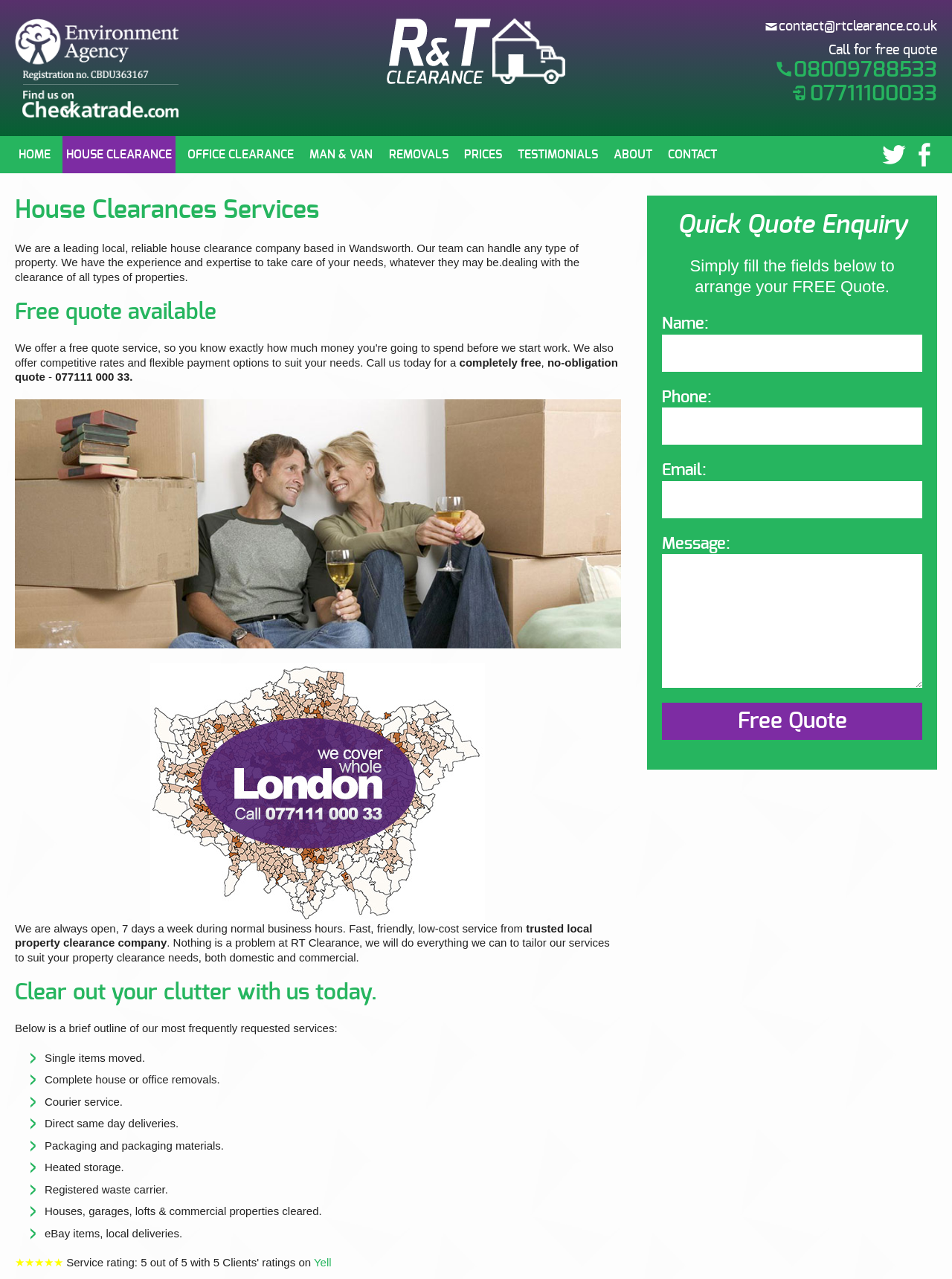What is the purpose of the 'Quick Quote Enquiry' section?
Based on the image, answer the question with as much detail as possible.

The 'Quick Quote Enquiry' section is located at the bottom of the webpage and allows users to fill in their details to arrange a free quote. The section includes fields for name, phone, email, and message.